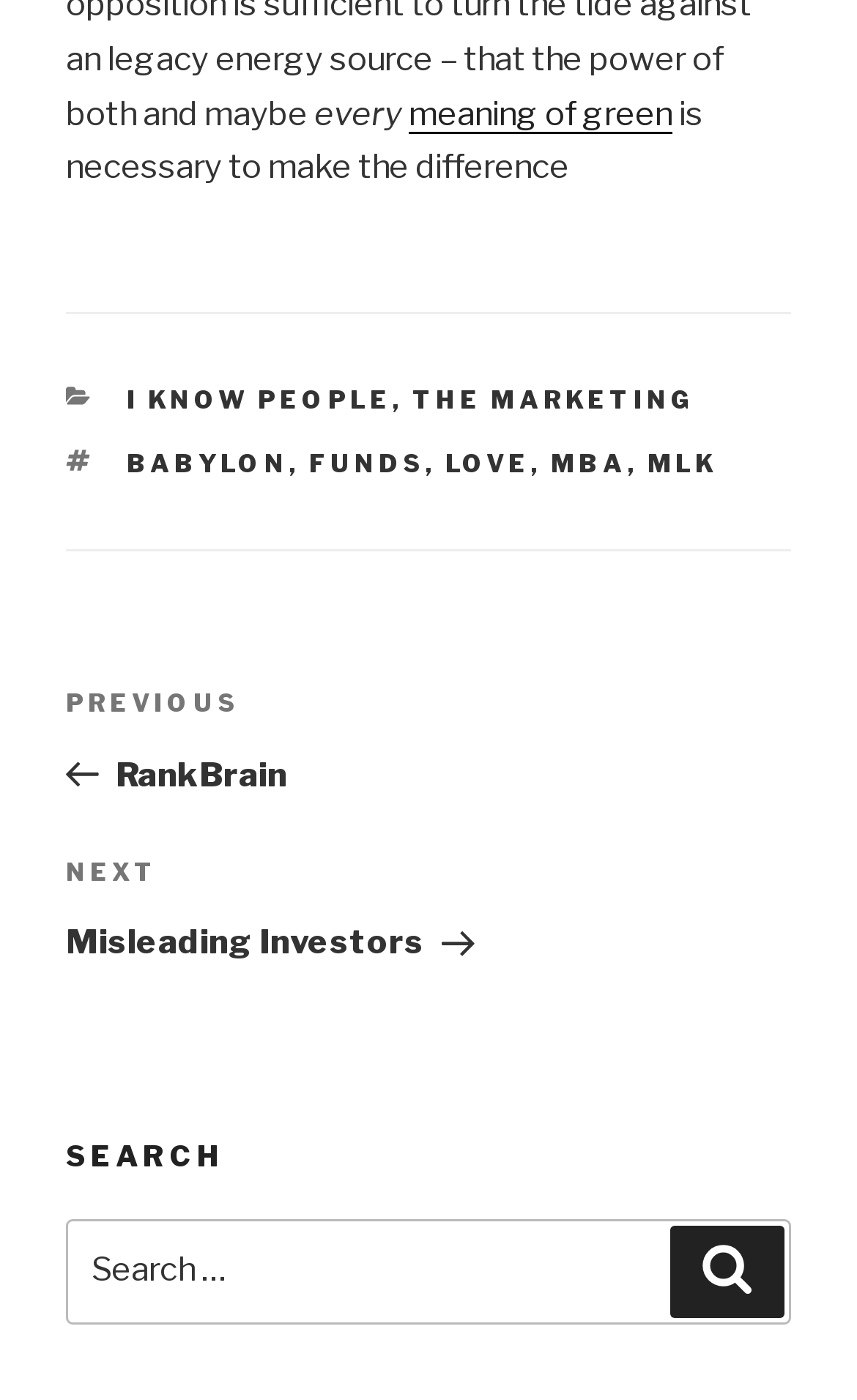With reference to the image, please provide a detailed answer to the following question: What is the category of the post?

The webpage does not explicitly mention the category of the post, but it has a footer section with links to categories, tags, and other related topics.